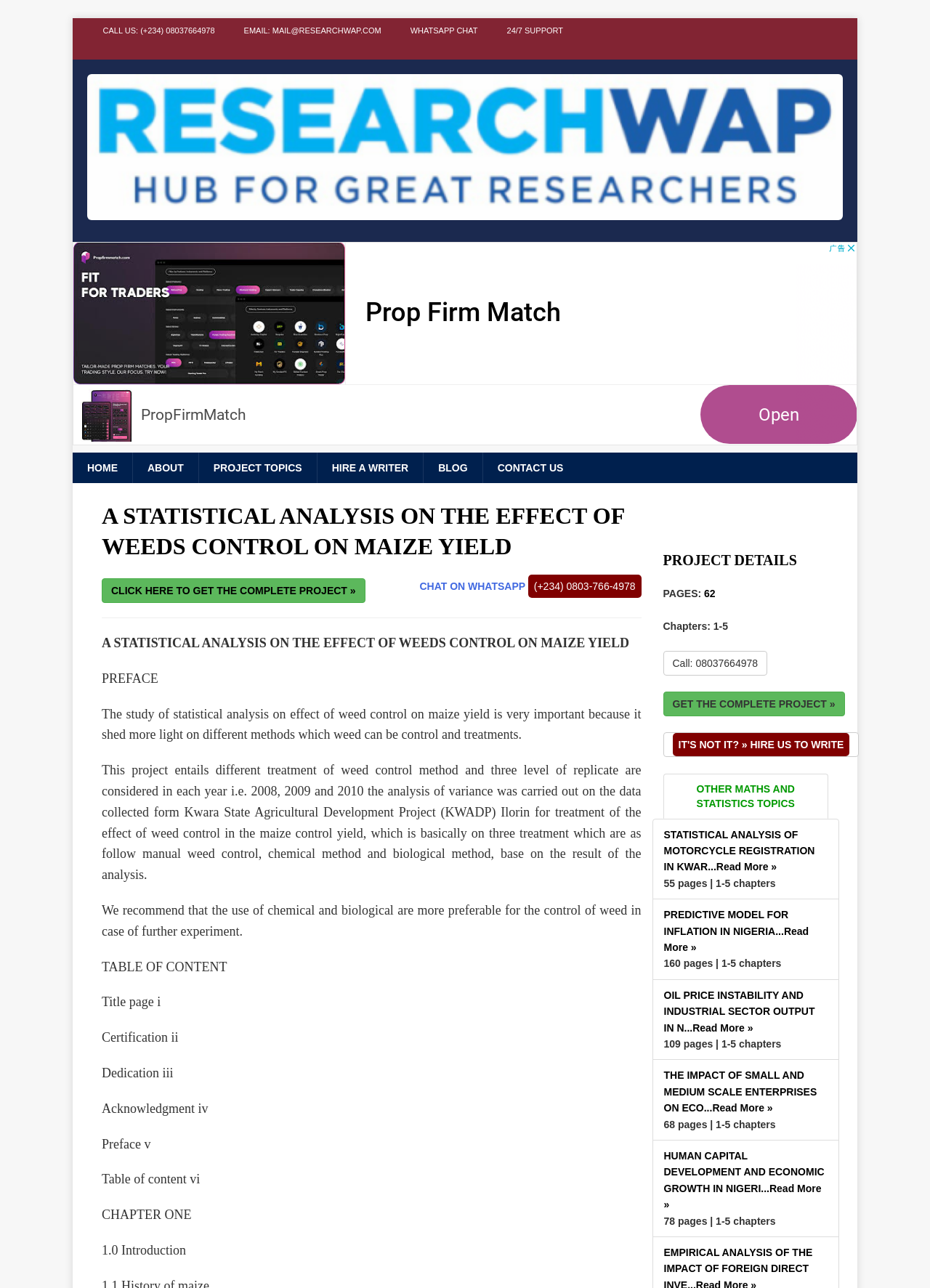Carefully observe the image and respond to the question with a detailed answer:
What is the topic of this research project?

Based on the webpage content, the topic of this research project is clearly stated as 'A STATISTICAL ANALYSIS ON THE EFFECT OF WEEDS CONTROL ON MAIZE YIELD' in the heading and also in the StaticText elements.